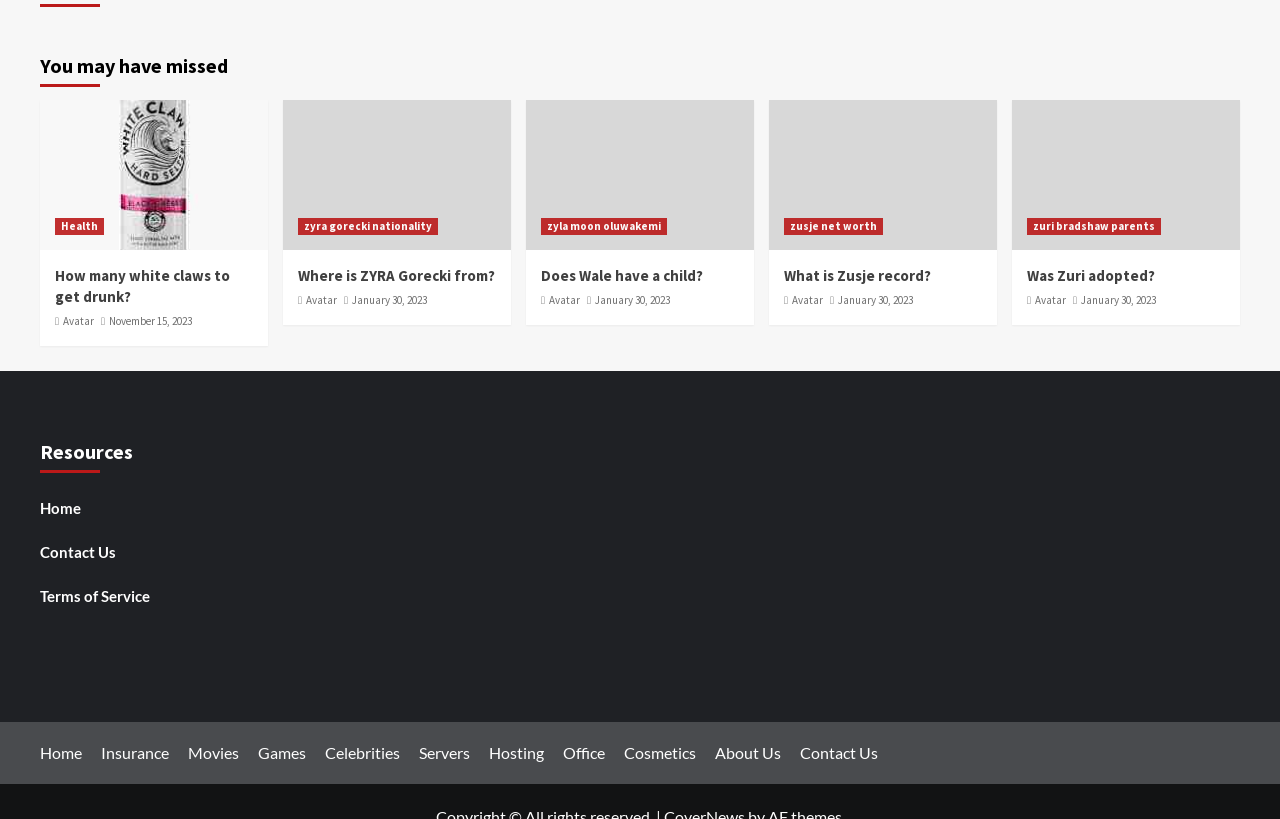Please identify the bounding box coordinates of the clickable region that I should interact with to perform the following instruction: "Read 'How many white claws to get drunk?' article". The coordinates should be expressed as four float numbers between 0 and 1, i.e., [left, top, right, bottom].

[0.043, 0.324, 0.198, 0.375]